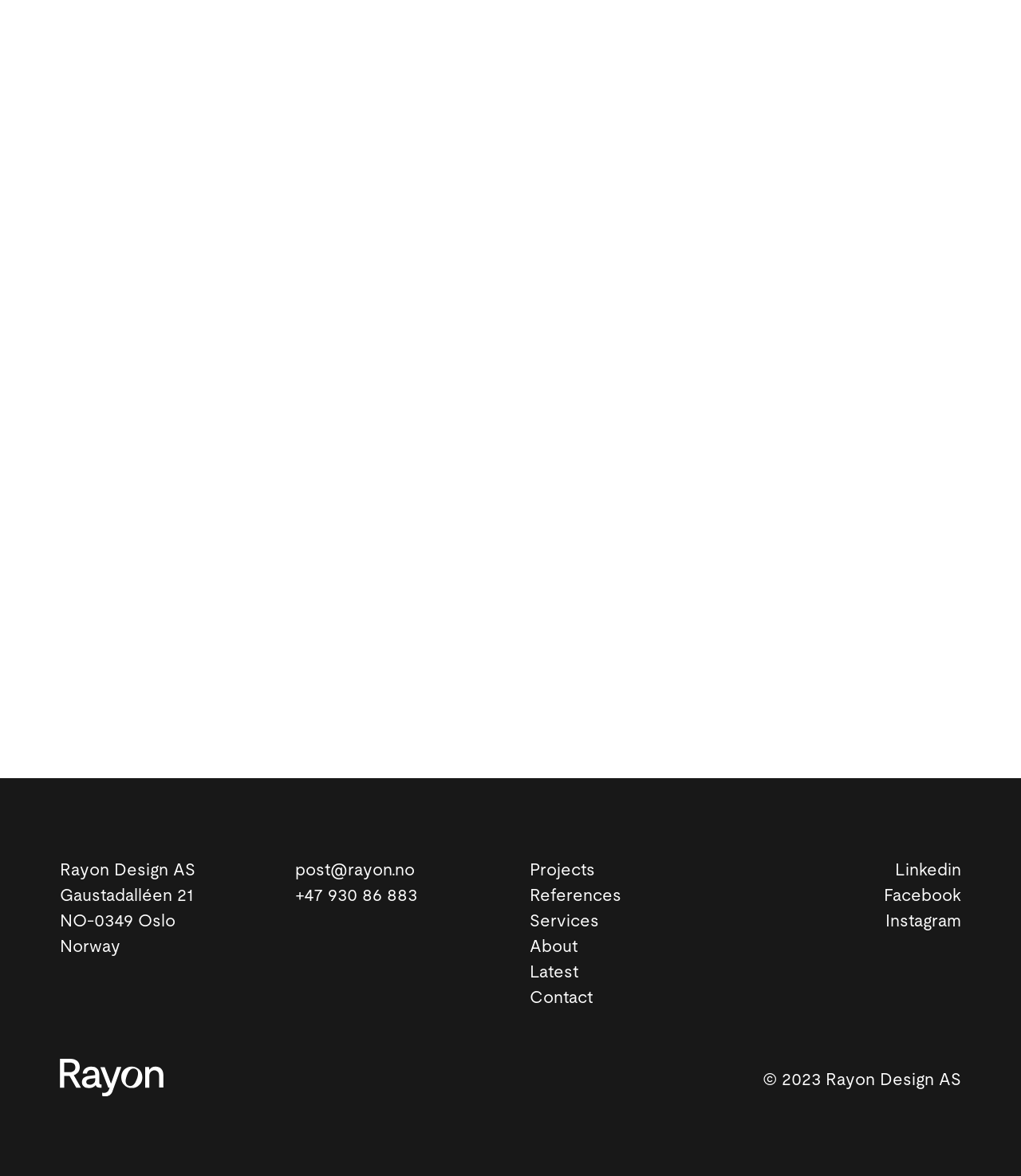Pinpoint the bounding box coordinates of the clickable area needed to execute the instruction: "Get in touch with the design company". The coordinates should be specified as four float numbers between 0 and 1, i.e., [left, top, right, bottom].

[0.588, 0.552, 0.719, 0.58]